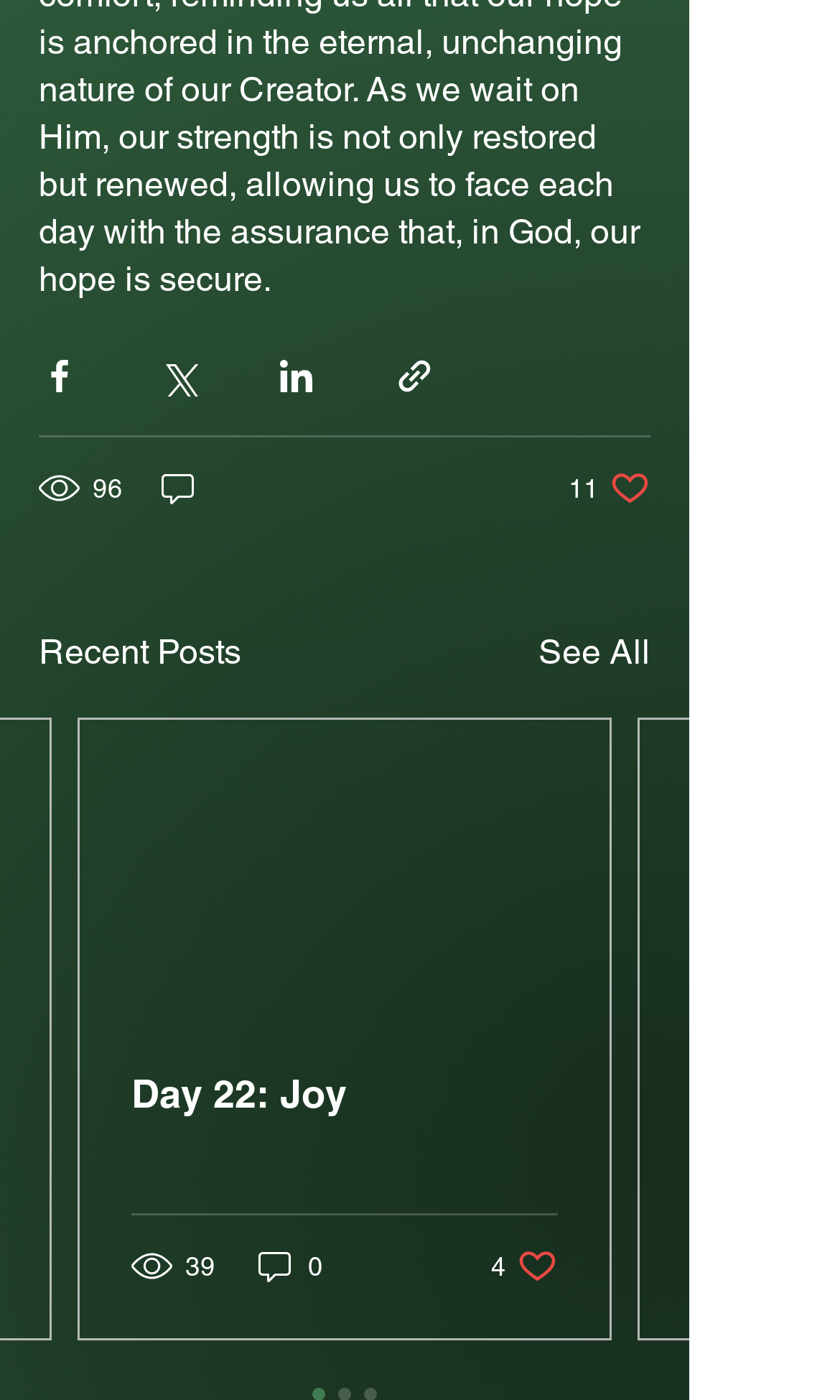Please reply to the following question with a single word or a short phrase:
How many comments does the second post have?

0